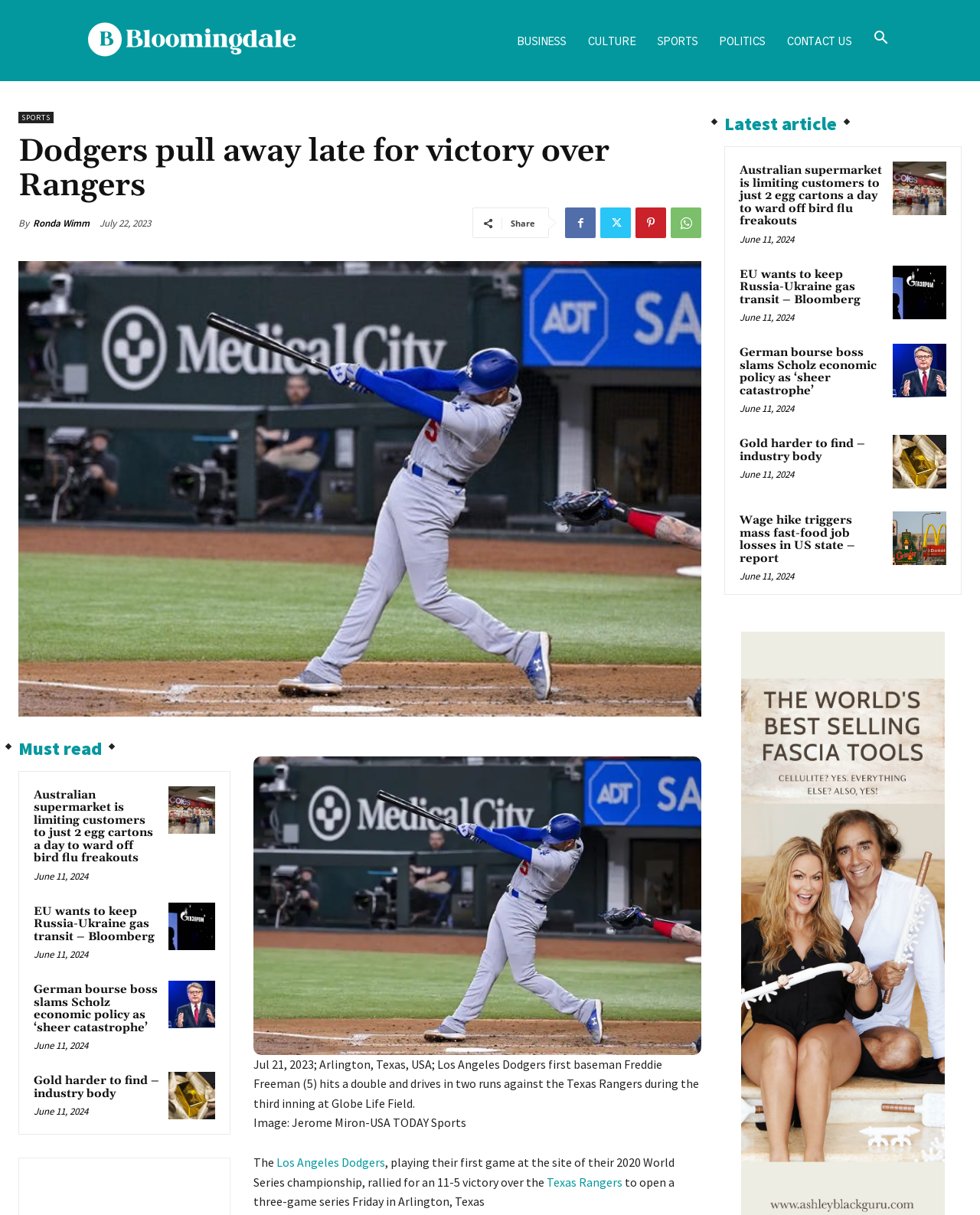What is the date of the news article?
Give a one-word or short-phrase answer derived from the screenshot.

July 22, 2023